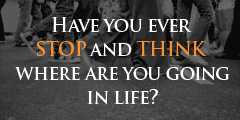Give an in-depth description of what is happening in the image.

The image features a thought-provoking question set against a backdrop of individuals walking, emphasizing life’s journey. The text asks, "Have you ever STOP AND THINK WHERE ARE YOU GOING IN LIFE?", presented in bold white font with certain keywords highlighted in a vibrant orange. This contrasting typography draws attention, encouraging viewers to reflect on their personal paths and the choices they make. The dynamic imagery of people in motion enhances the theme of reflection and exploration, inviting introspection on one's direction and purpose in life.